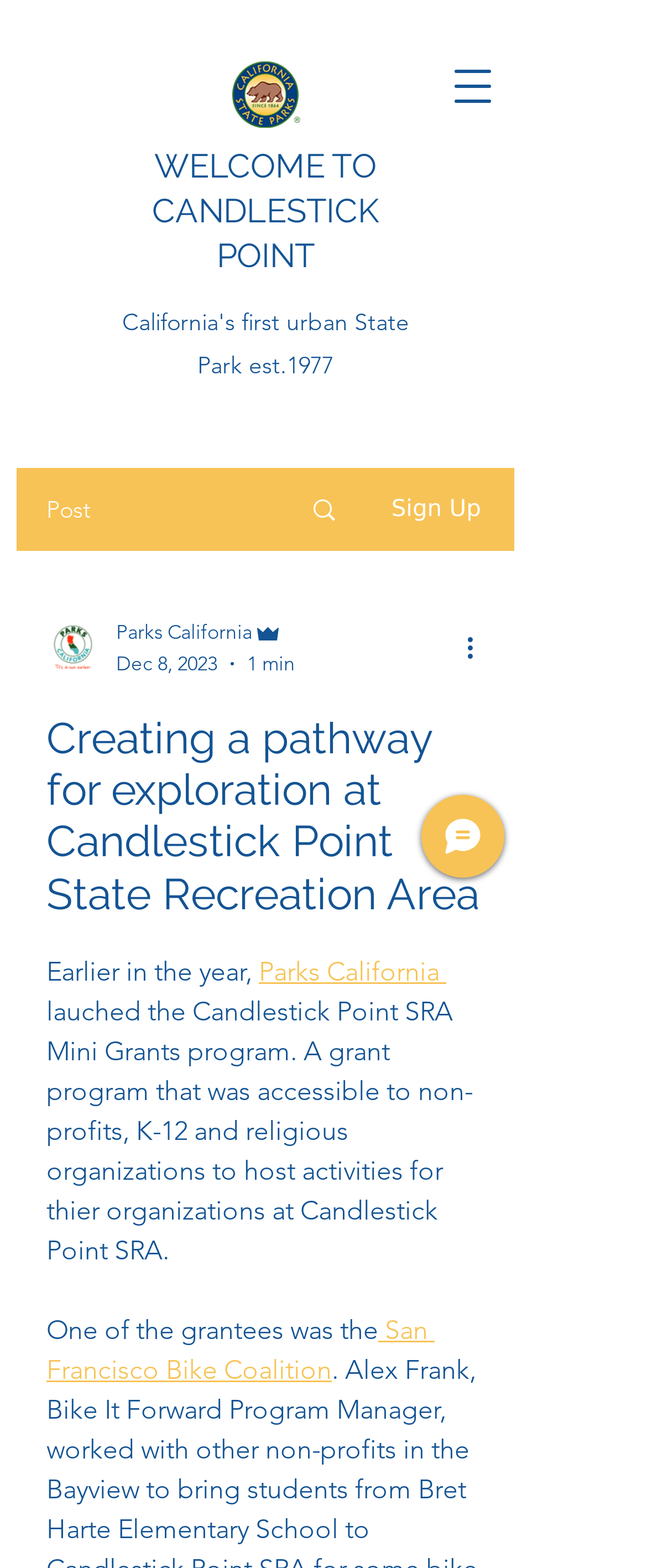Bounding box coordinates must be specified in the format (top-left x, top-left y, bottom-right x, bottom-right y). All values should be floating point numbers between 0 and 1. What are the bounding box coordinates of the UI element described as: aria-label="More actions"

[0.713, 0.4, 0.774, 0.425]